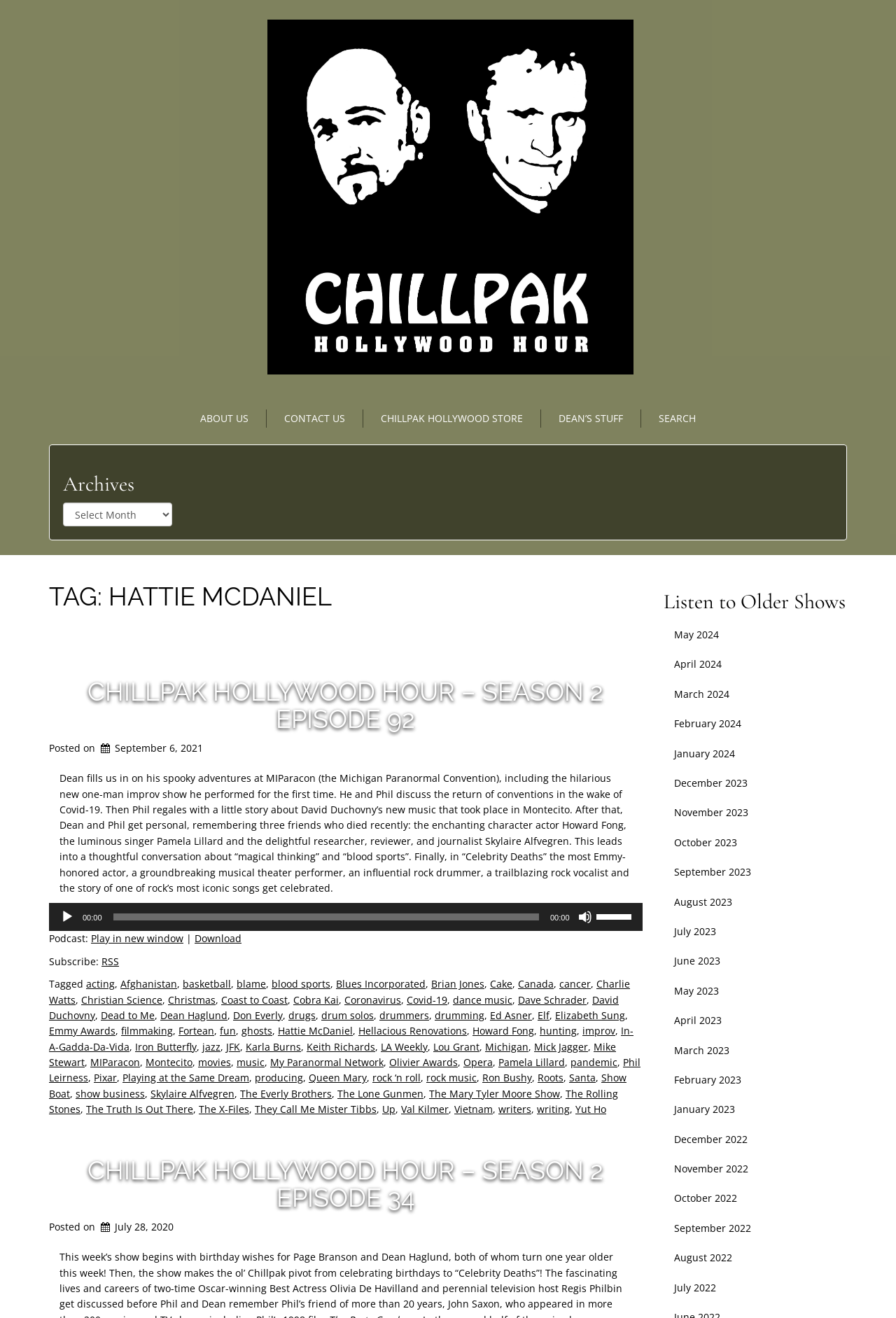Please specify the bounding box coordinates of the clickable region necessary for completing the following instruction: "Click on ABOUT US". The coordinates must consist of four float numbers between 0 and 1, i.e., [left, top, right, bottom].

[0.204, 0.311, 0.298, 0.324]